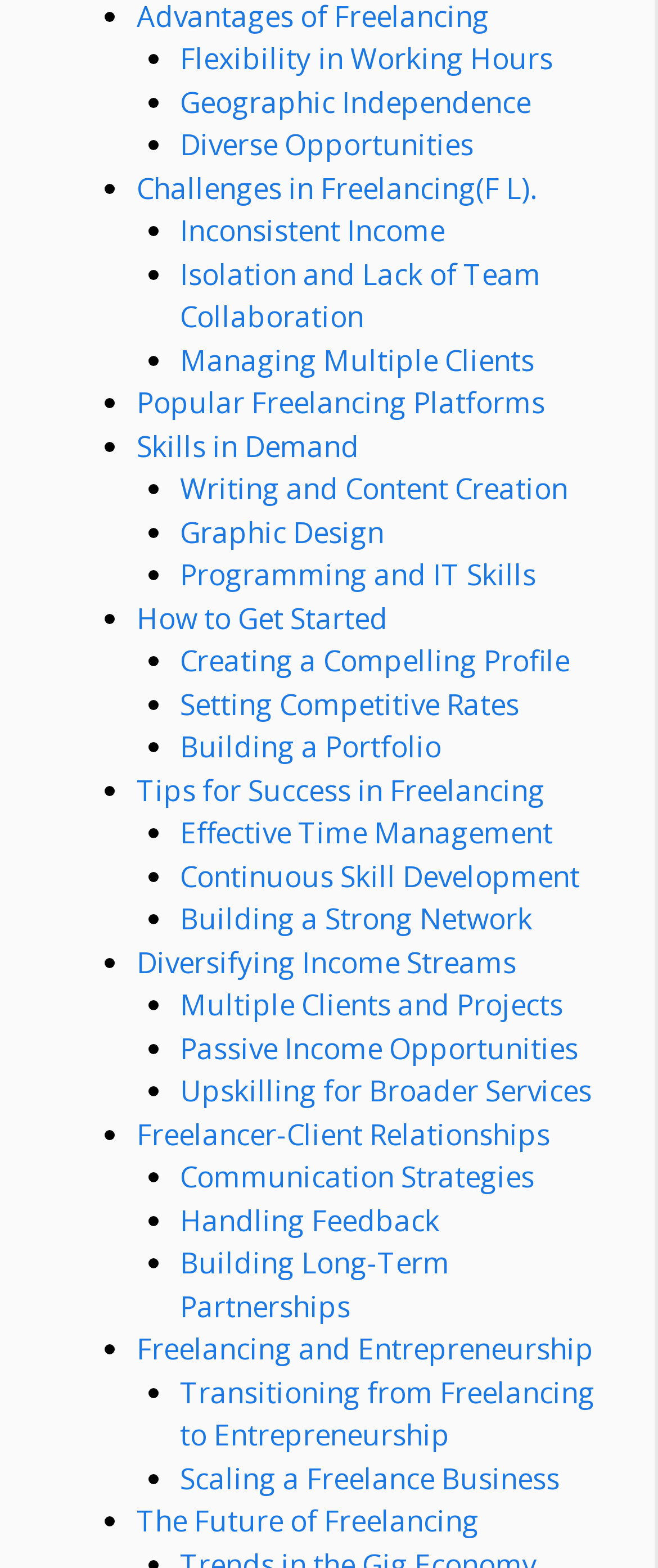Locate the bounding box coordinates of the segment that needs to be clicked to meet this instruction: "Click on 'Flexibility in Working Hours'".

[0.273, 0.025, 0.84, 0.05]